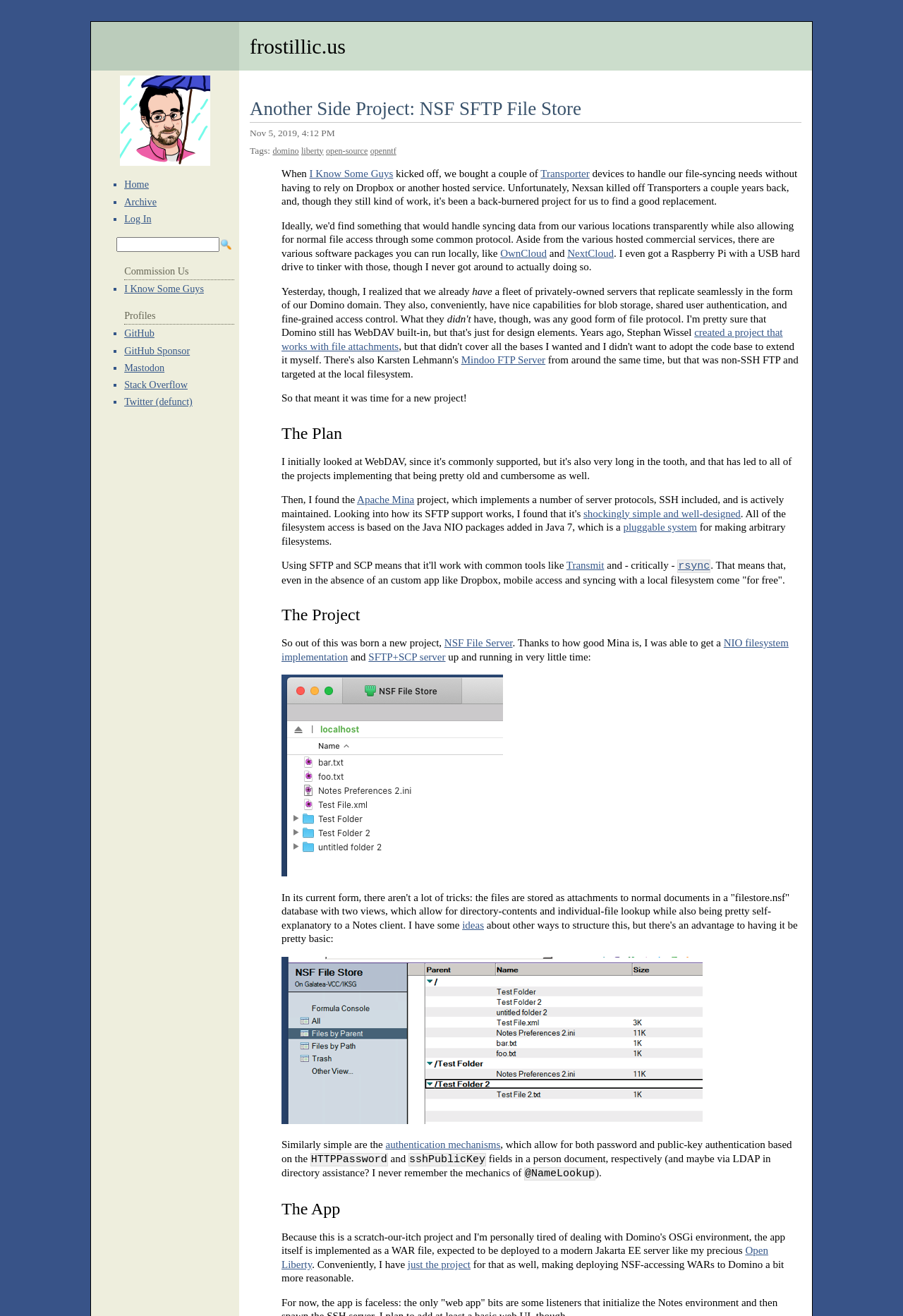From the webpage screenshot, identify the region described by NSF File Server. Provide the bounding box coordinates as (top-left x, top-left y, bottom-right x, bottom-right y), with each value being a floating point number between 0 and 1.

[0.492, 0.484, 0.568, 0.492]